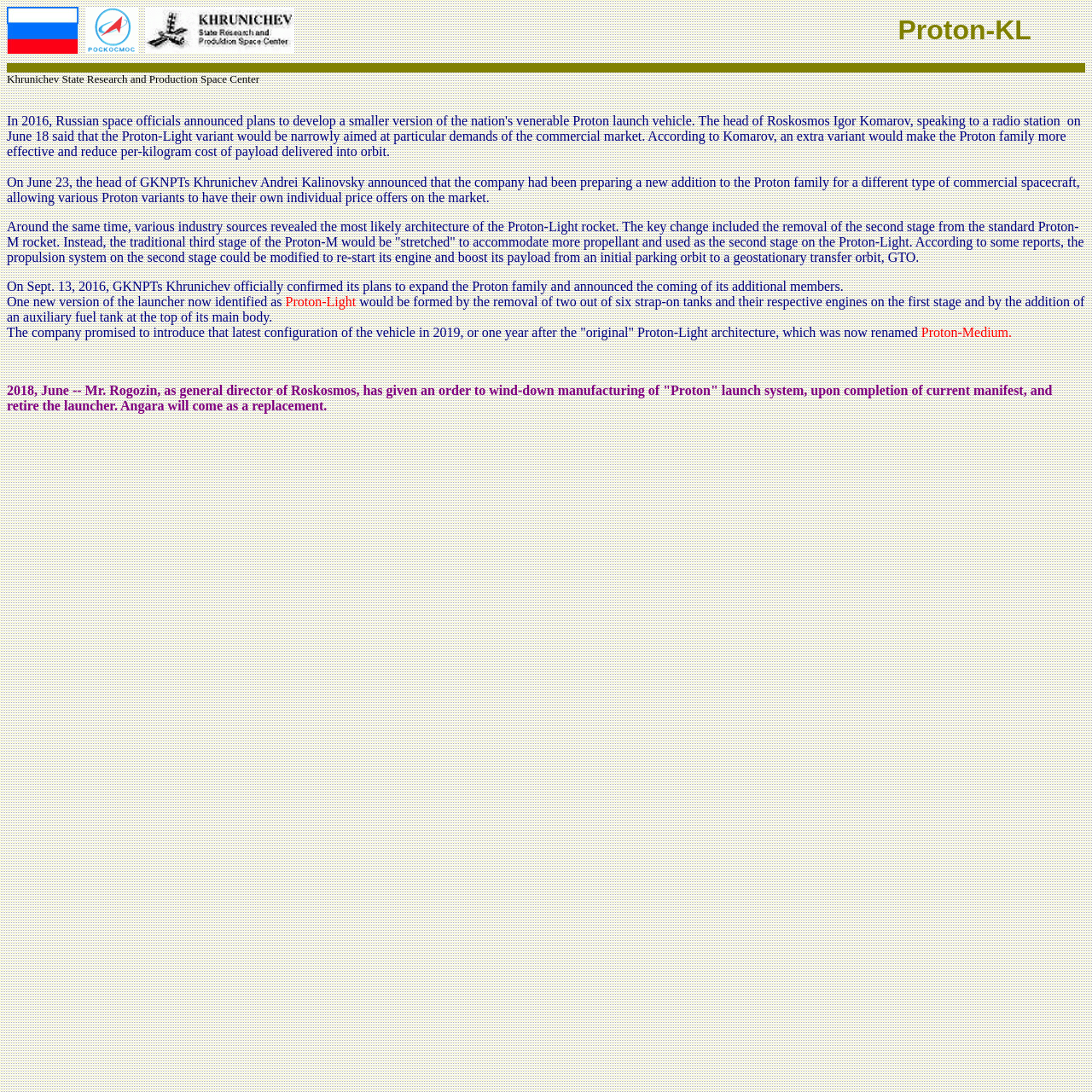Provide a single word or phrase to answer the given question: 
When was the order given to wind-down manufacturing of the Proton launch system?

2018, June